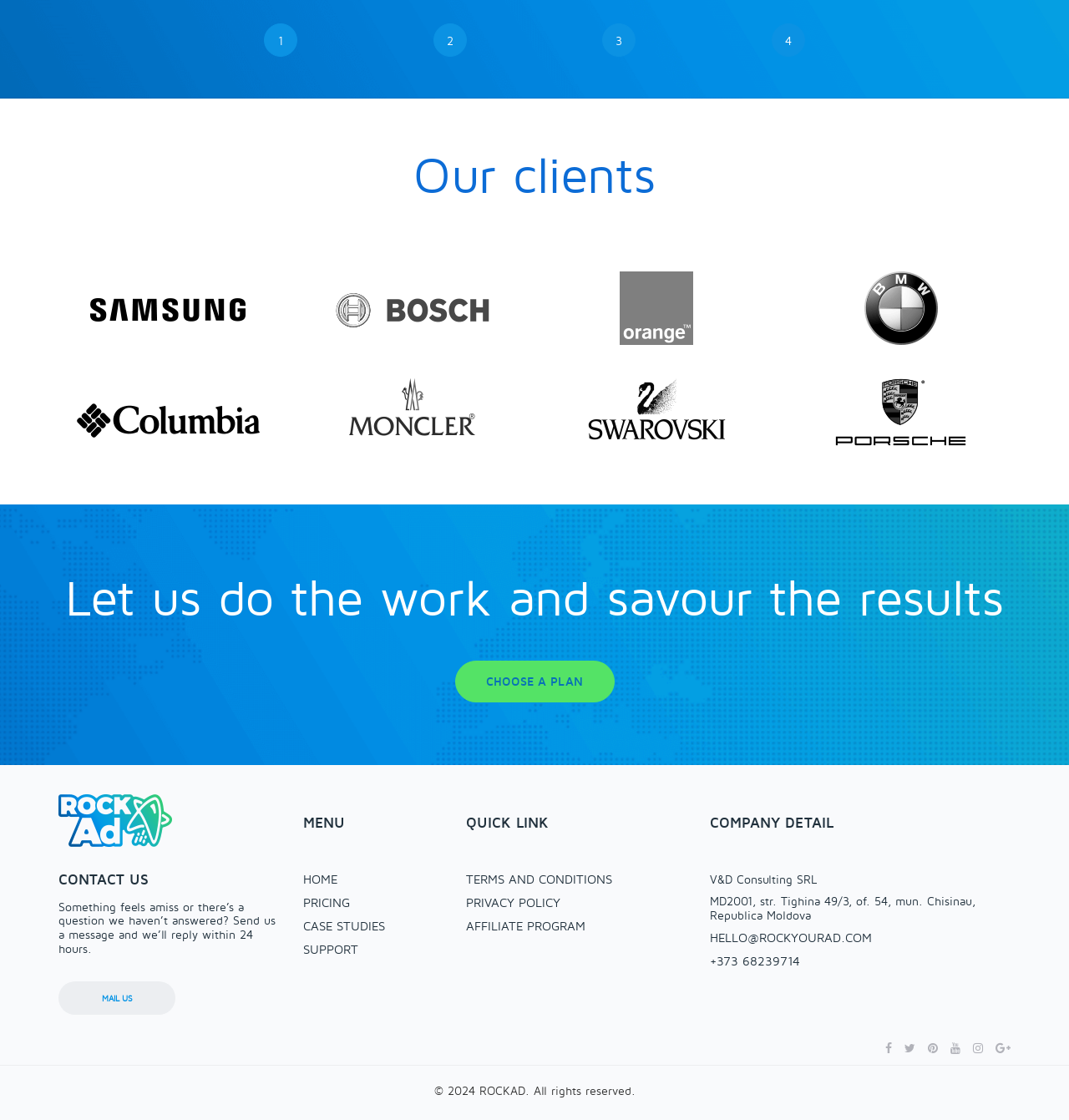Respond to the question with just a single word or phrase: 
How many links are there in the 'QUICK LINK' section?

3